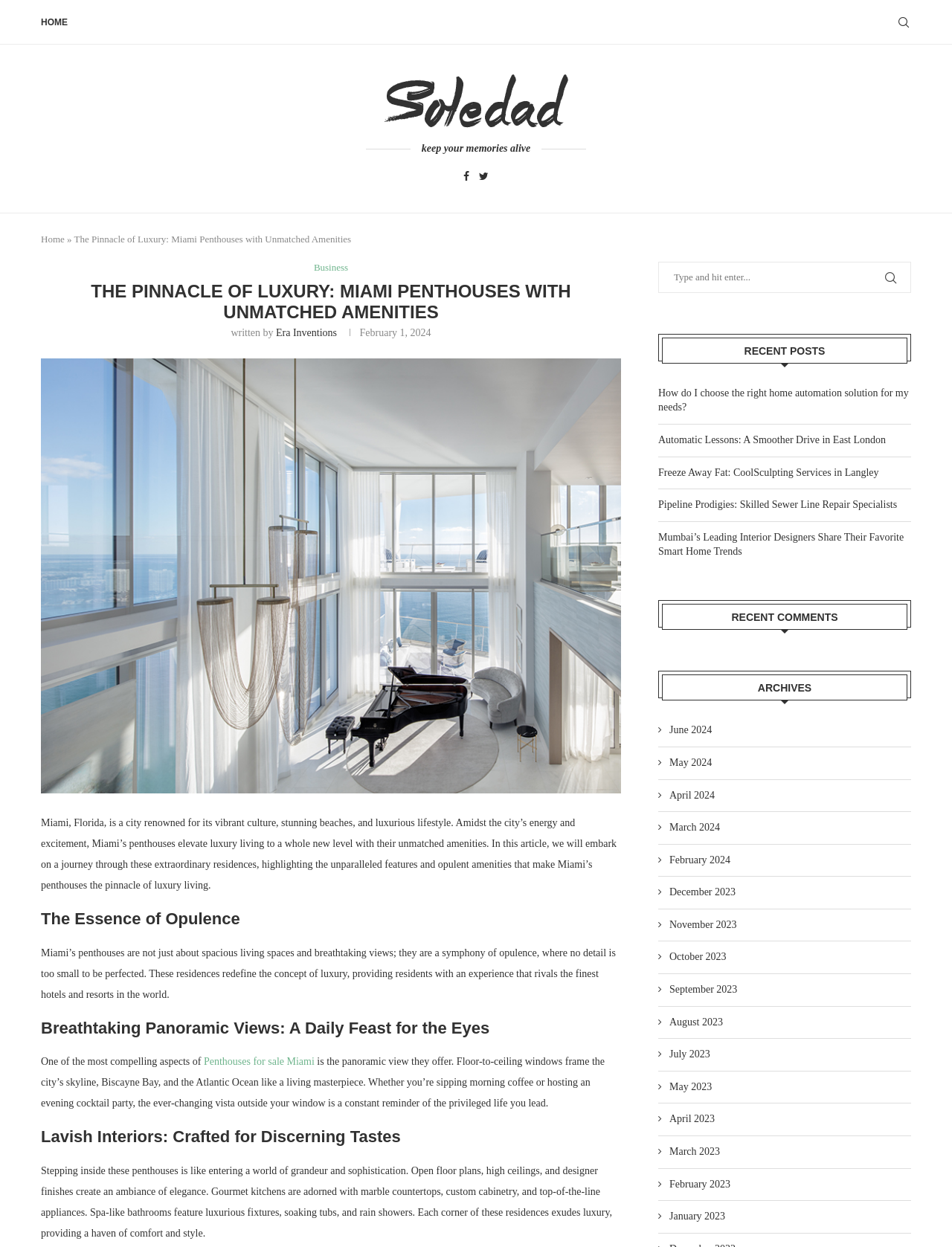Please find the bounding box coordinates of the section that needs to be clicked to achieve this instruction: "Click on the 'HOME' link".

[0.043, 0.001, 0.071, 0.035]